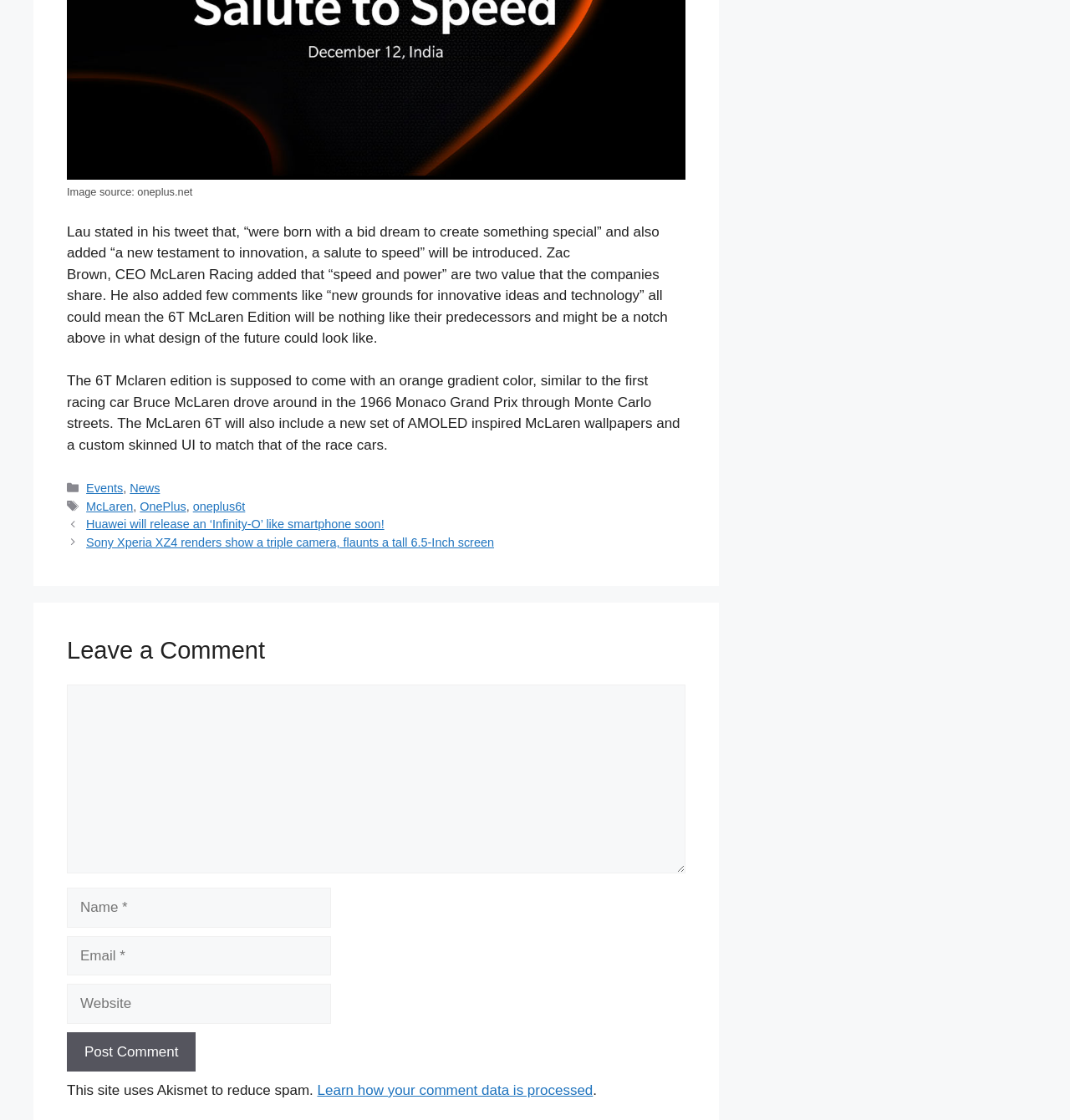Please identify the bounding box coordinates of the element that needs to be clicked to perform the following instruction: "Click on the 'News' link".

[0.121, 0.43, 0.15, 0.442]